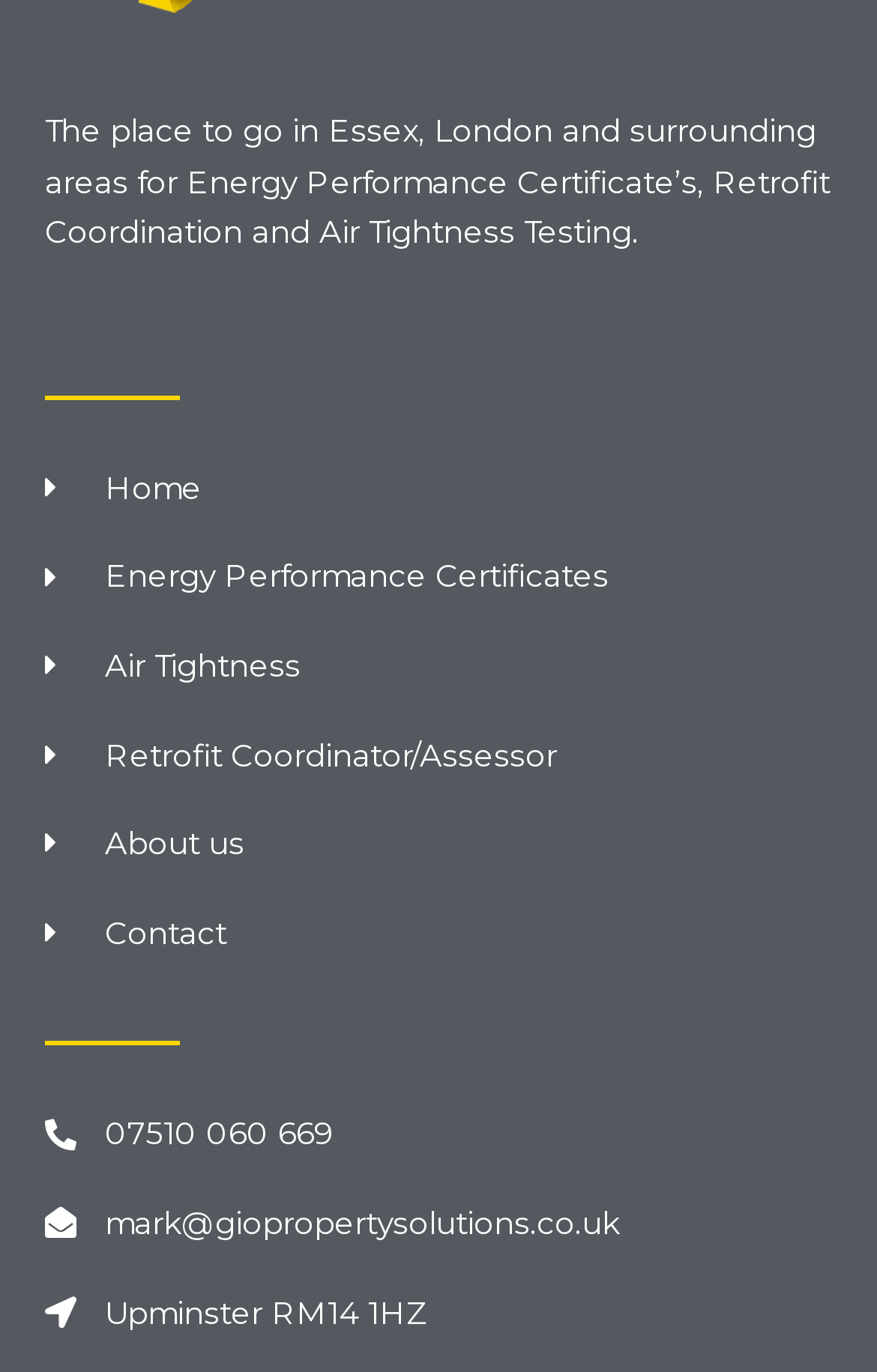Predict the bounding box of the UI element based on this description: "07510 060 669".

[0.051, 0.808, 0.949, 0.845]